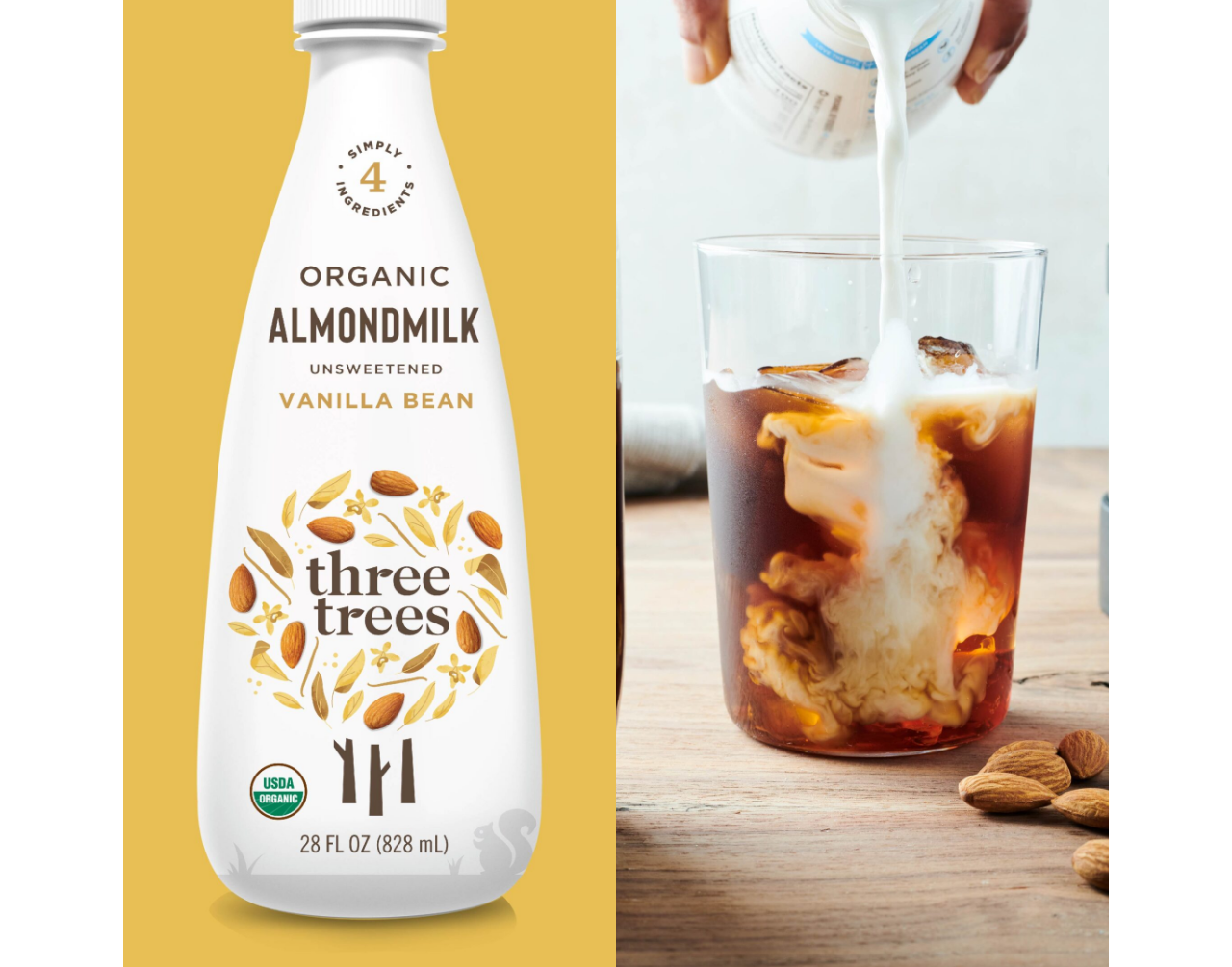Provide the bounding box coordinates of the HTML element described by the text: "Previous".

[0.083, 0.444, 0.12, 0.492]